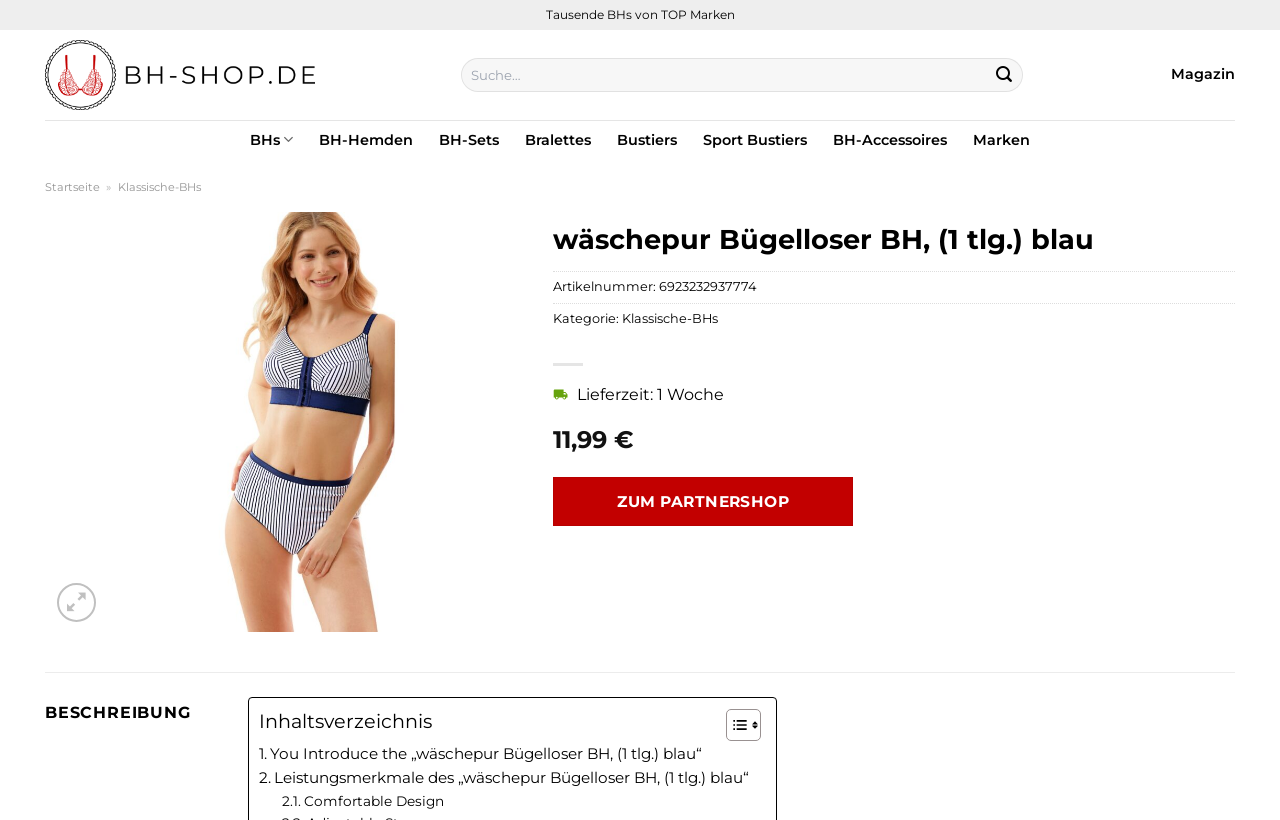Locate the bounding box coordinates of the element's region that should be clicked to carry out the following instruction: "Check the description of the product". The coordinates need to be four float numbers between 0 and 1, i.e., [left, top, right, bottom].

[0.203, 0.905, 0.549, 0.935]